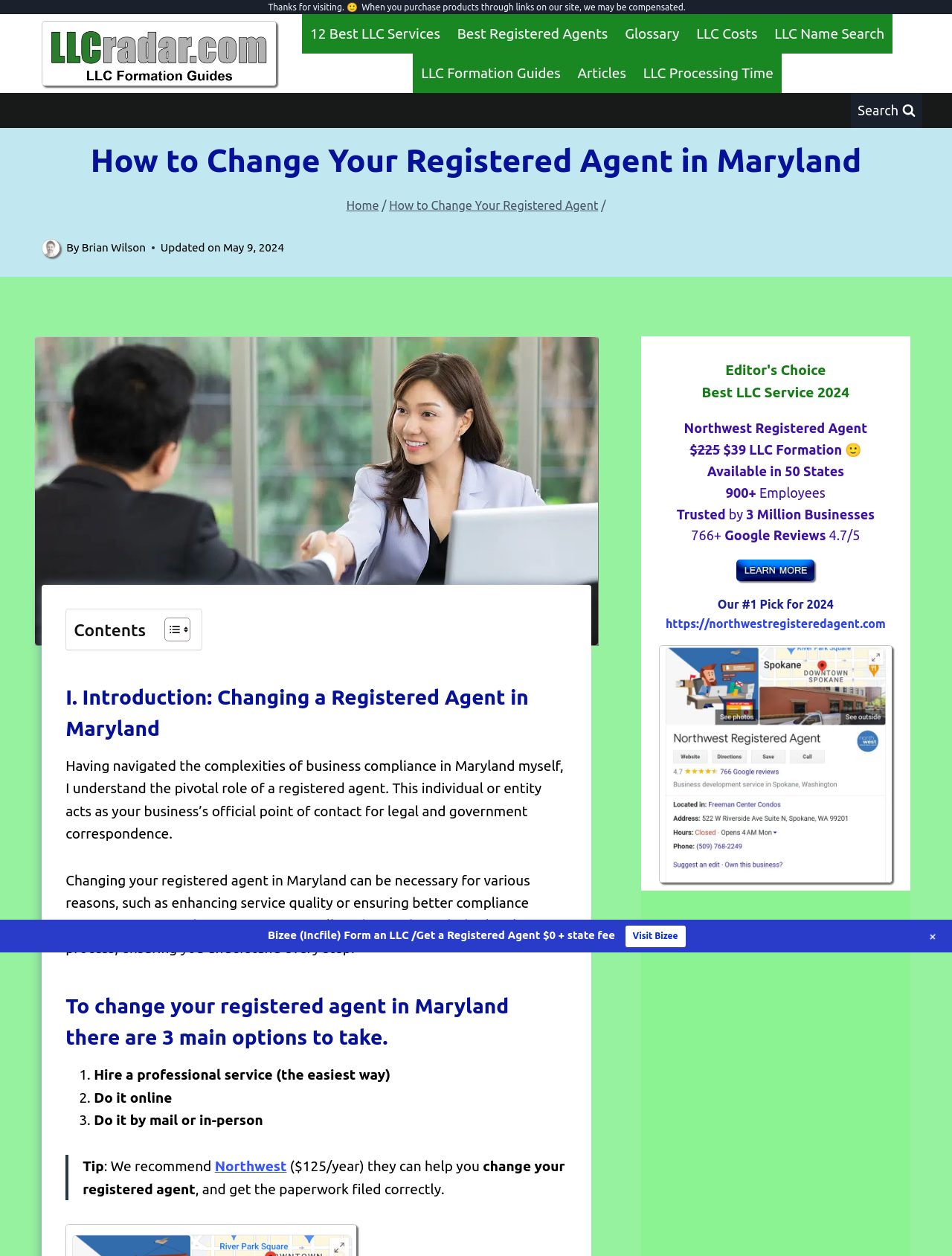Provide your answer in a single word or phrase: 
How many main options are there to change a registered agent in Maryland?

3